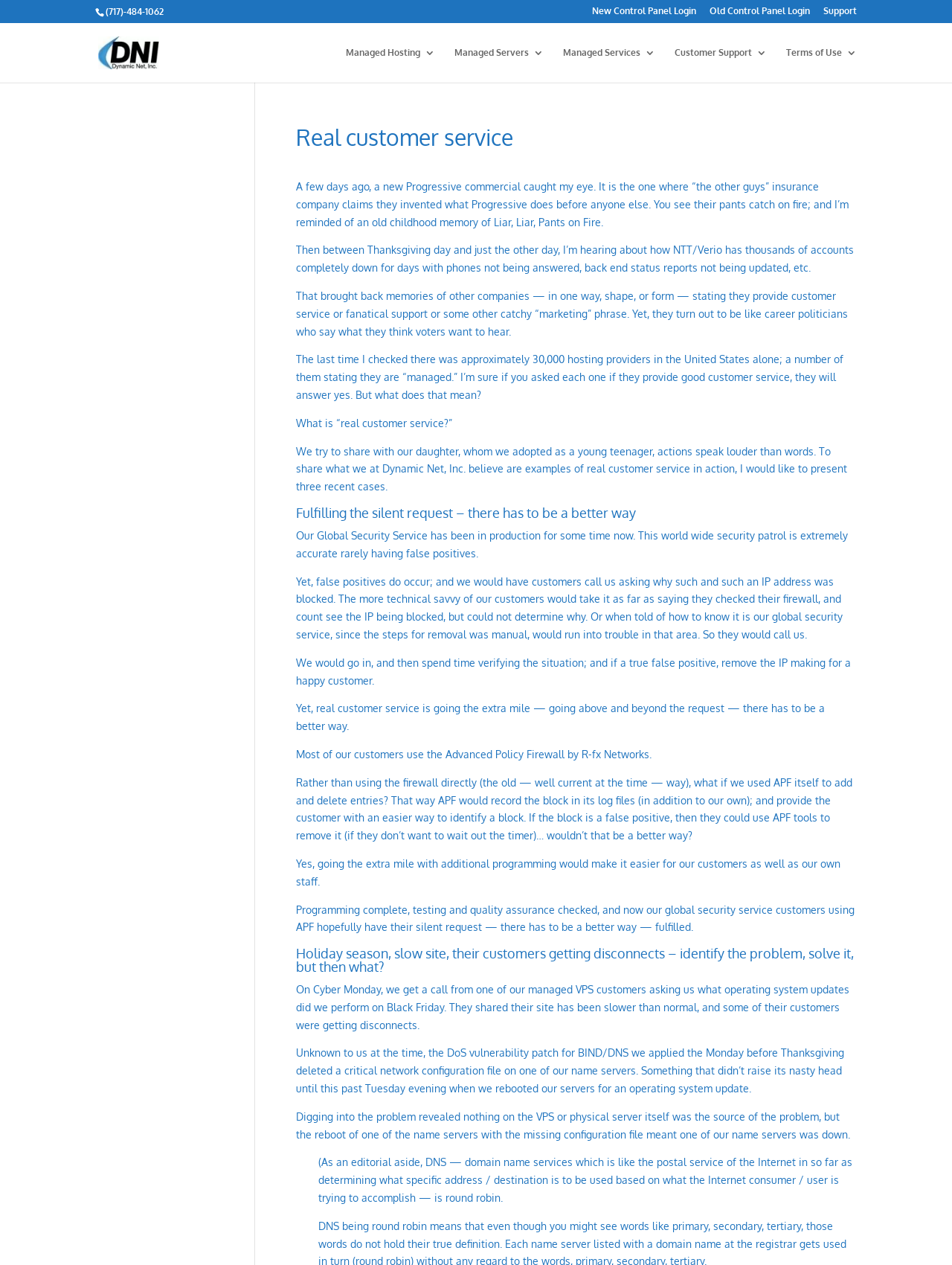What is the name of the firewall mentioned on the webpage?
Look at the screenshot and respond with a single word or phrase.

Advanced Policy Firewall